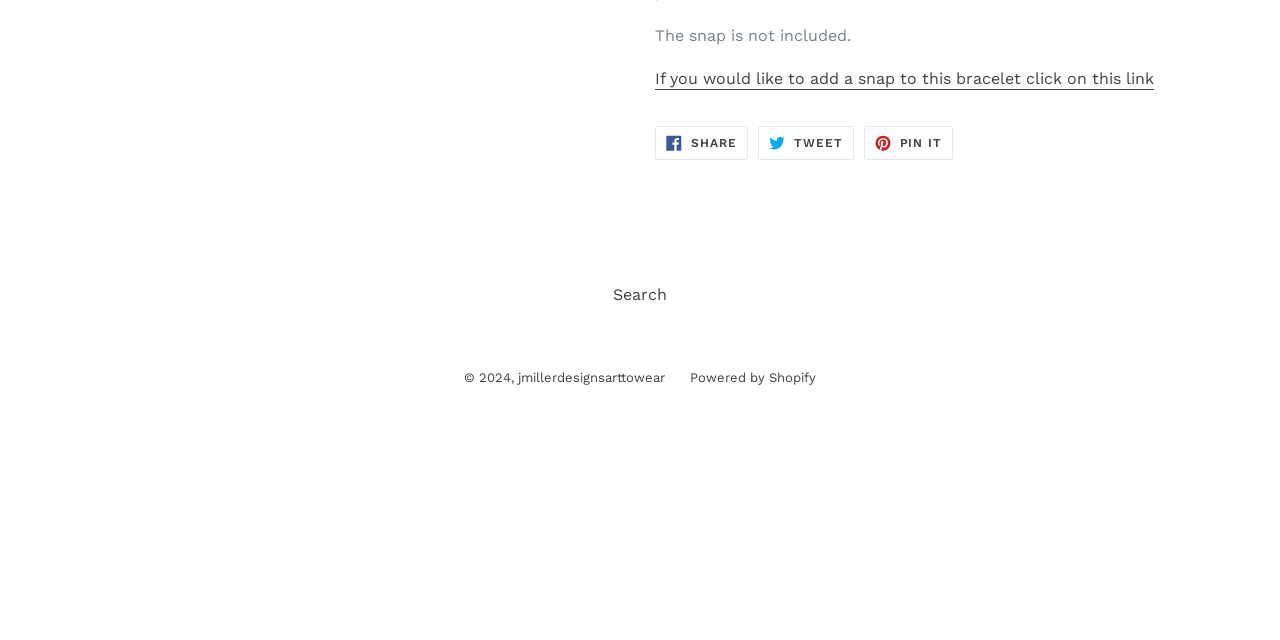Predict the bounding box of the UI element that fits this description: "Pin it Pin on Pinterest".

[0.675, 0.197, 0.745, 0.25]